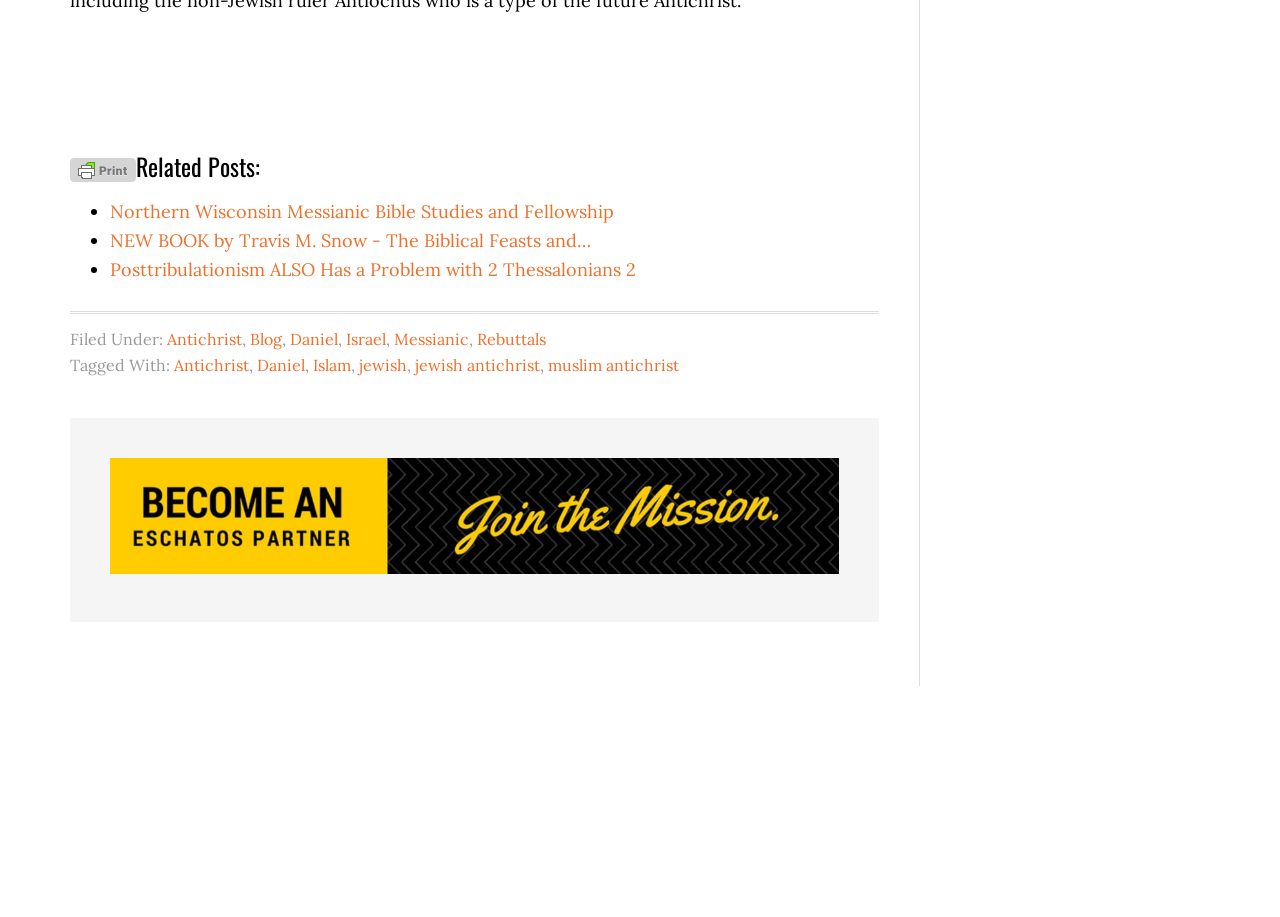Determine the bounding box coordinates of the UI element described by: "jewish antichrist".

[0.324, 0.387, 0.422, 0.409]